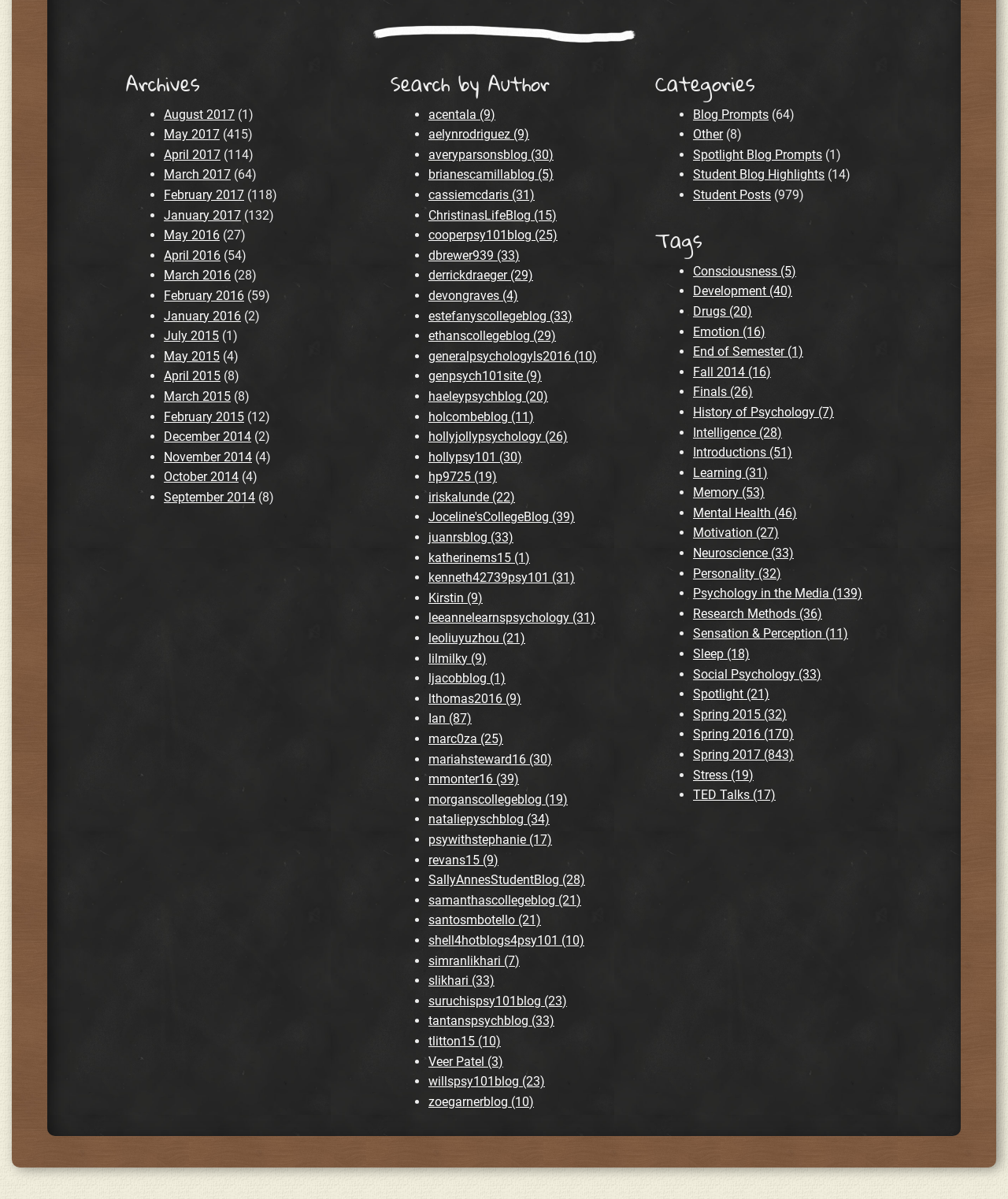Given the element description Psychology in the Media (139), specify the bounding box coordinates of the corresponding UI element in the format (top-left x, top-left y, bottom-right x, bottom-right y). All values must be between 0 and 1.

[0.688, 0.489, 0.855, 0.501]